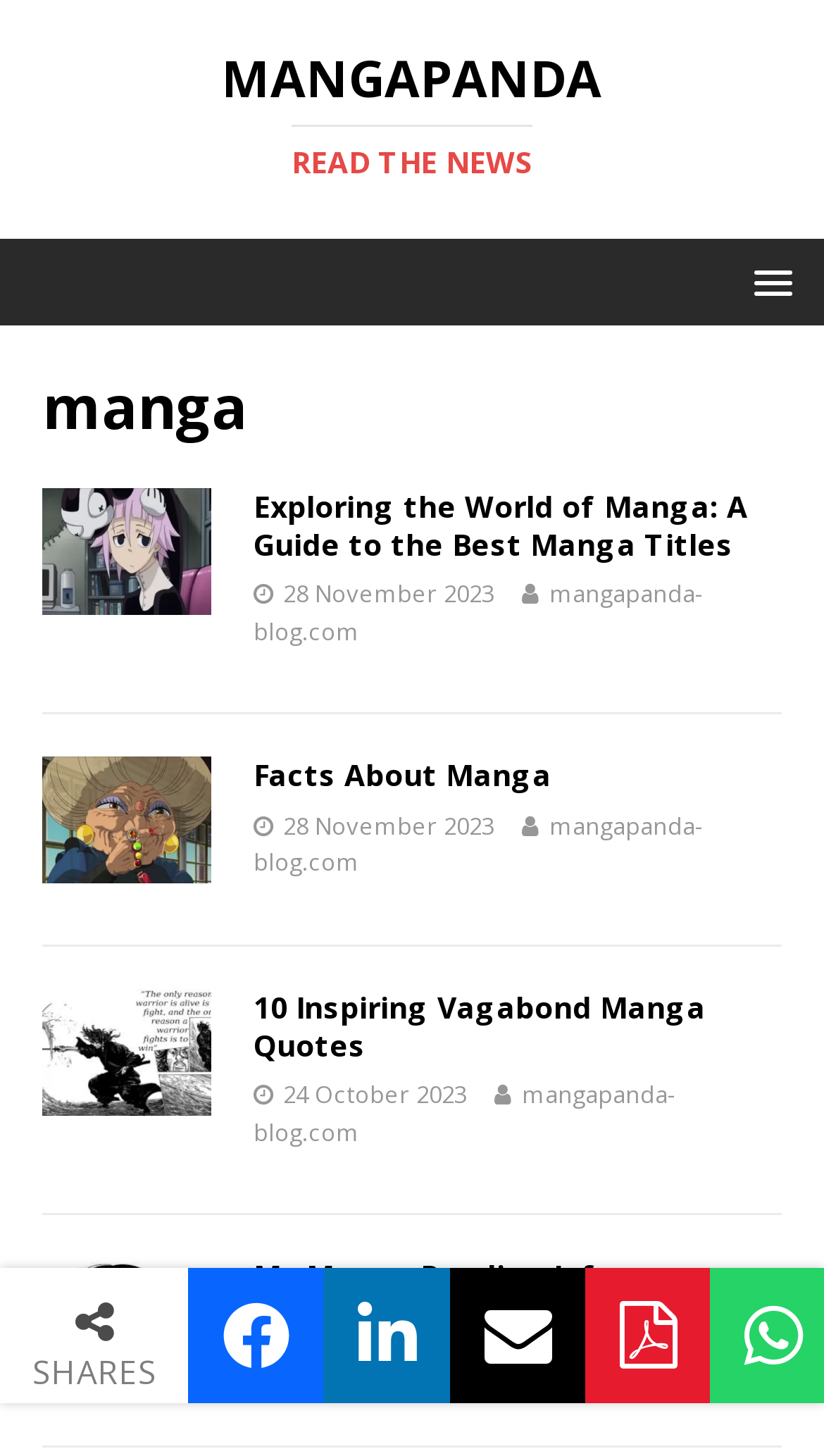Please answer the following question using a single word or phrase: 
What is the website's main topic?

Manga